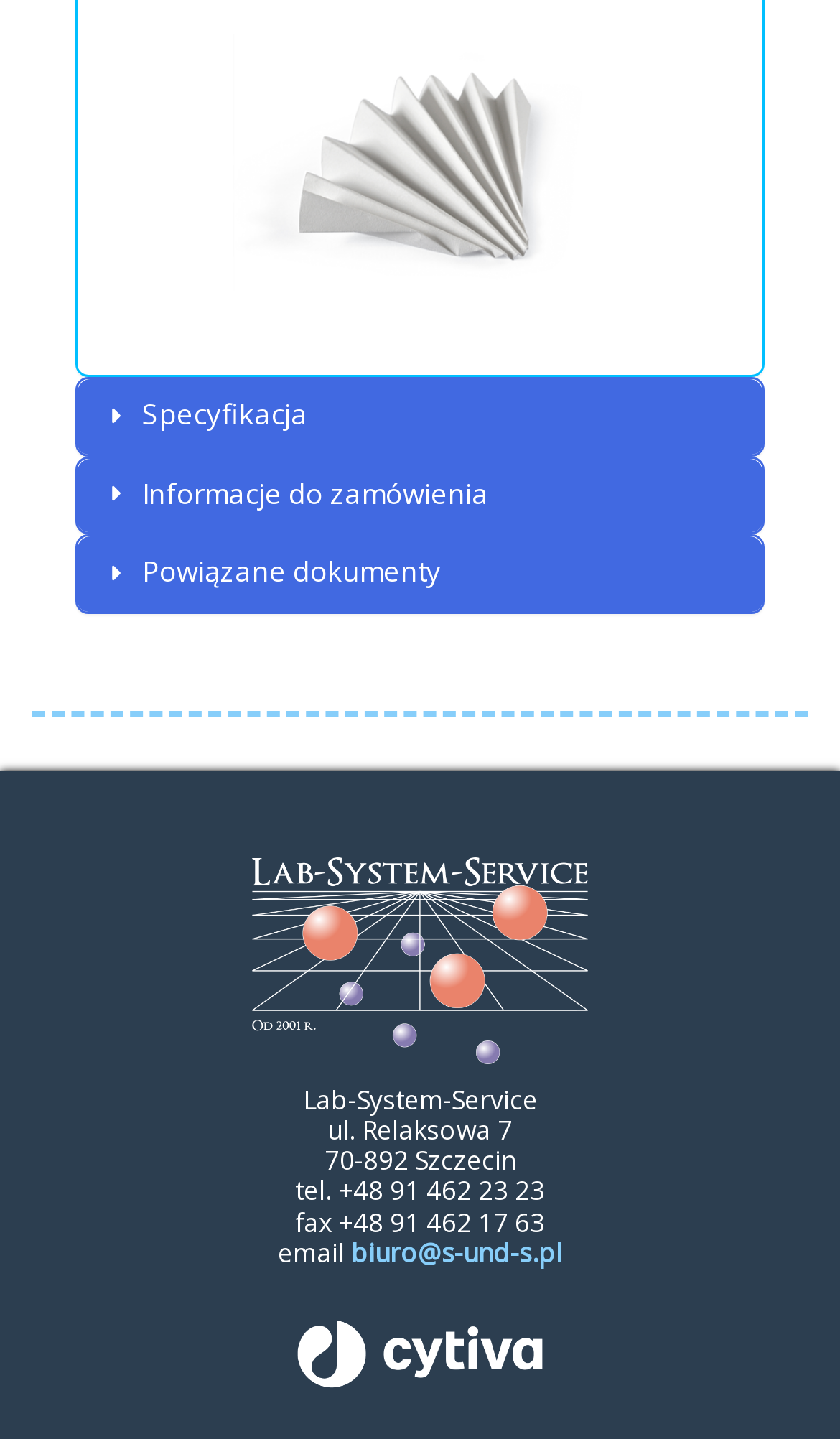How many tabs are available?
Answer the question with a single word or phrase by looking at the picture.

3